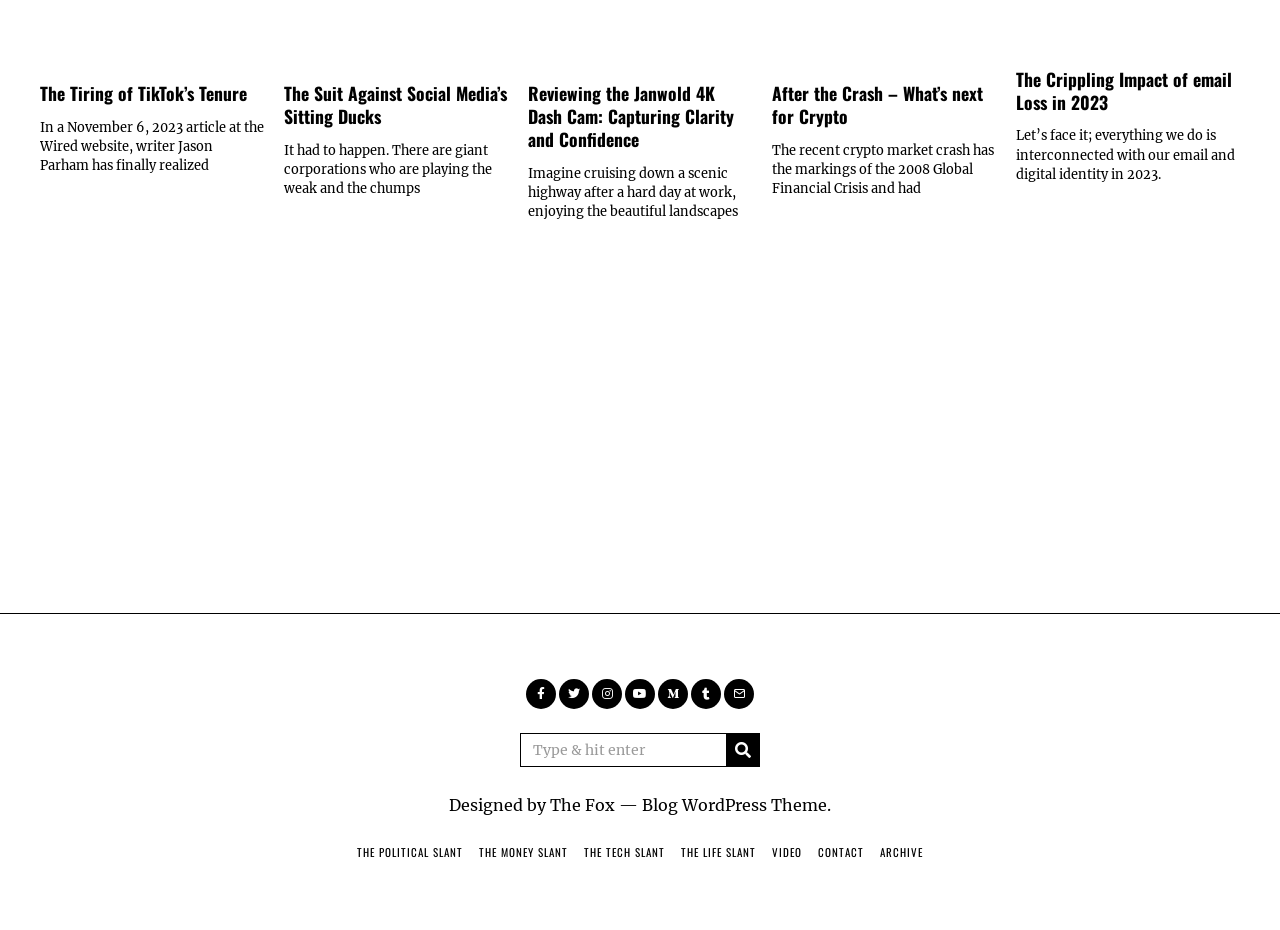Please identify the bounding box coordinates of the clickable area that will allow you to execute the instruction: "Check the 'CONTACT' page".

[0.639, 0.908, 0.675, 0.925]